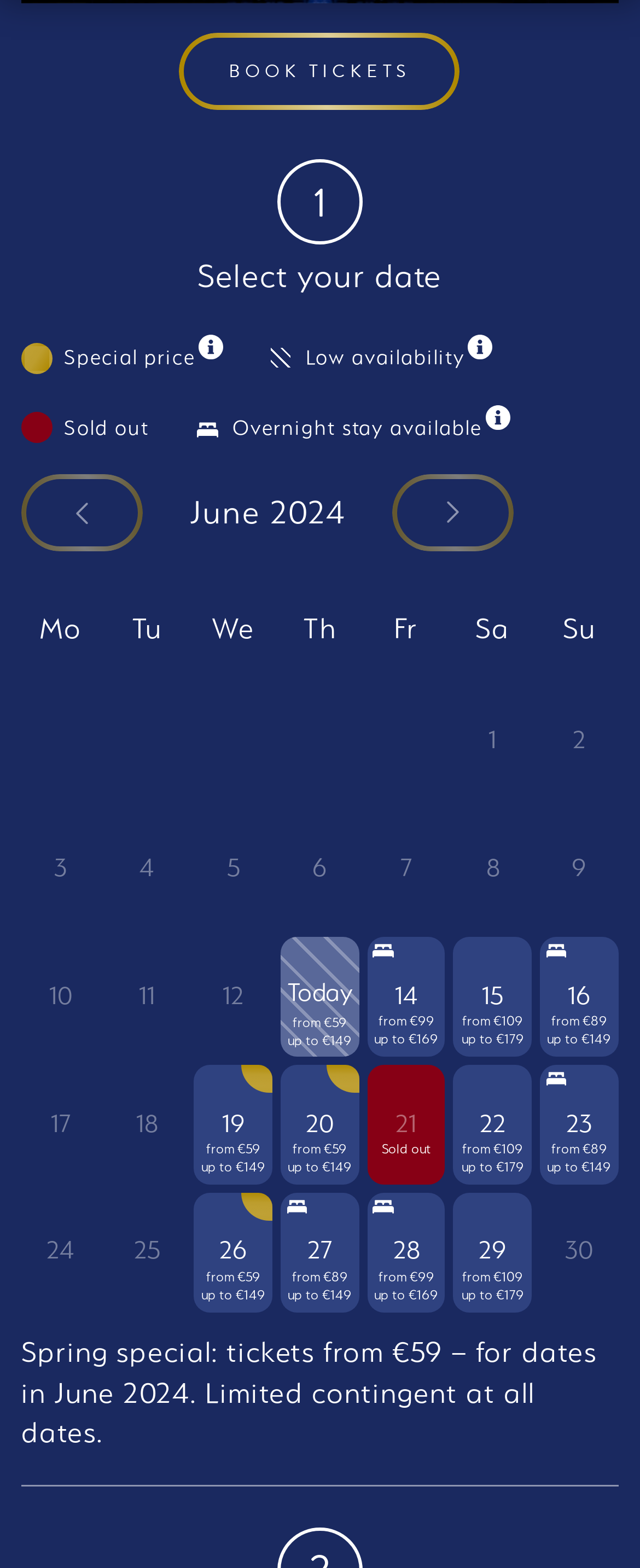Highlight the bounding box coordinates of the element that should be clicked to carry out the following instruction: "Read more about special price". The coordinates must be given as four float numbers ranging from 0 to 1, i.e., [left, top, right, bottom].

[0.279, 0.201, 0.381, 0.243]